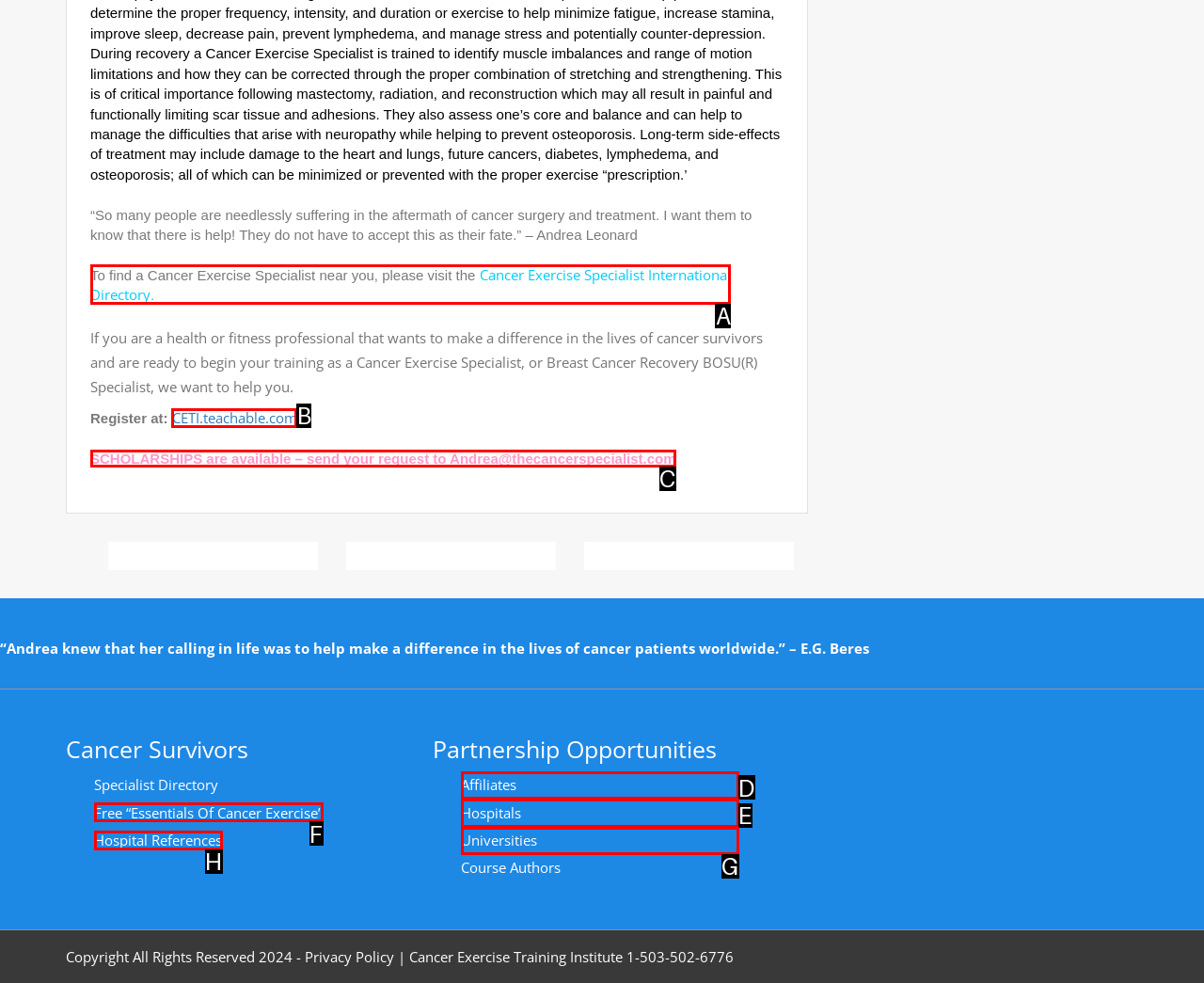Determine which letter corresponds to the UI element to click for this task: Get a scholarship
Respond with the letter from the available options.

C